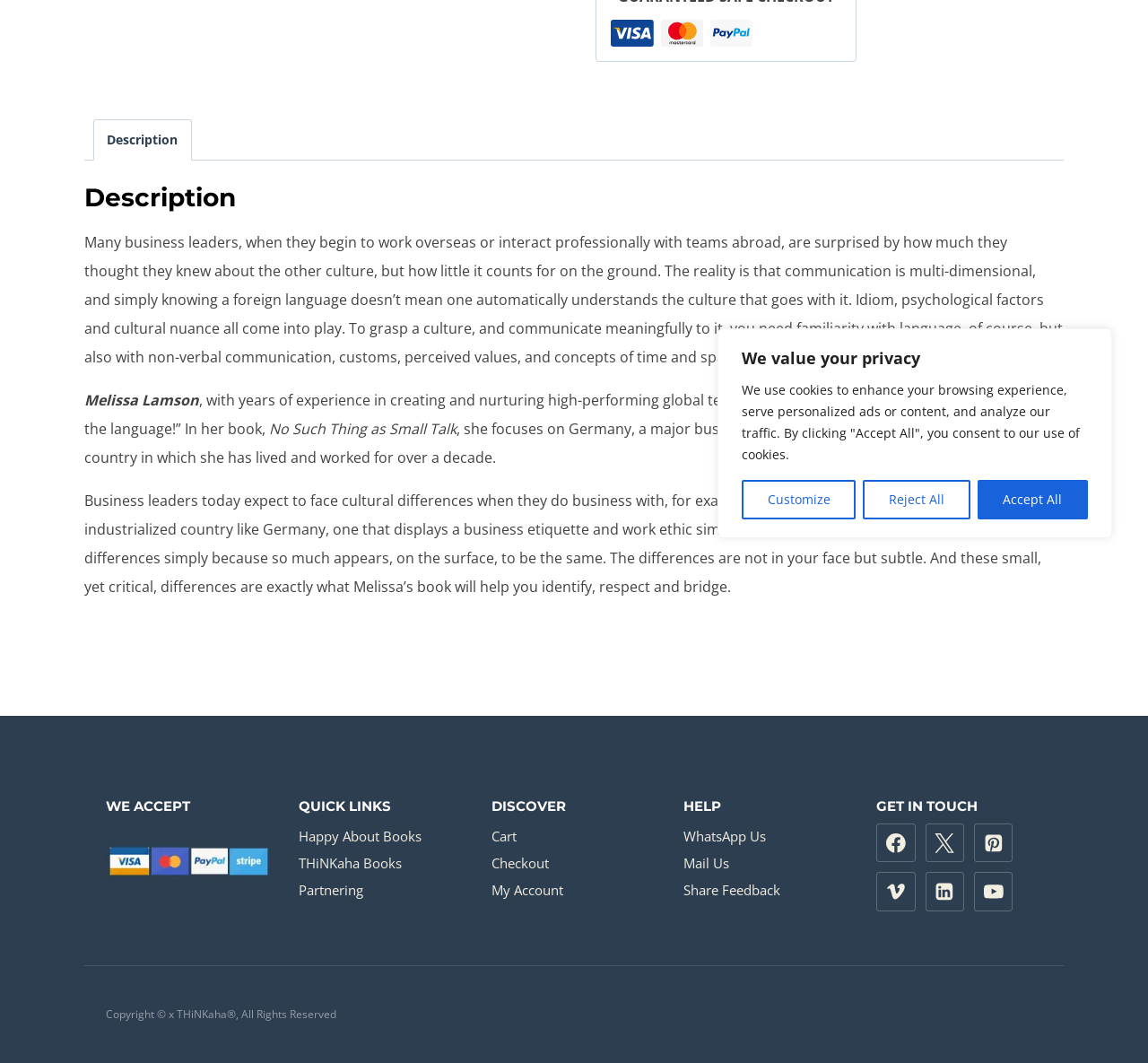Identify the bounding box coordinates for the UI element mentioned here: "About". Provide the coordinates as four float values between 0 and 1, i.e., [left, top, right, bottom].

None